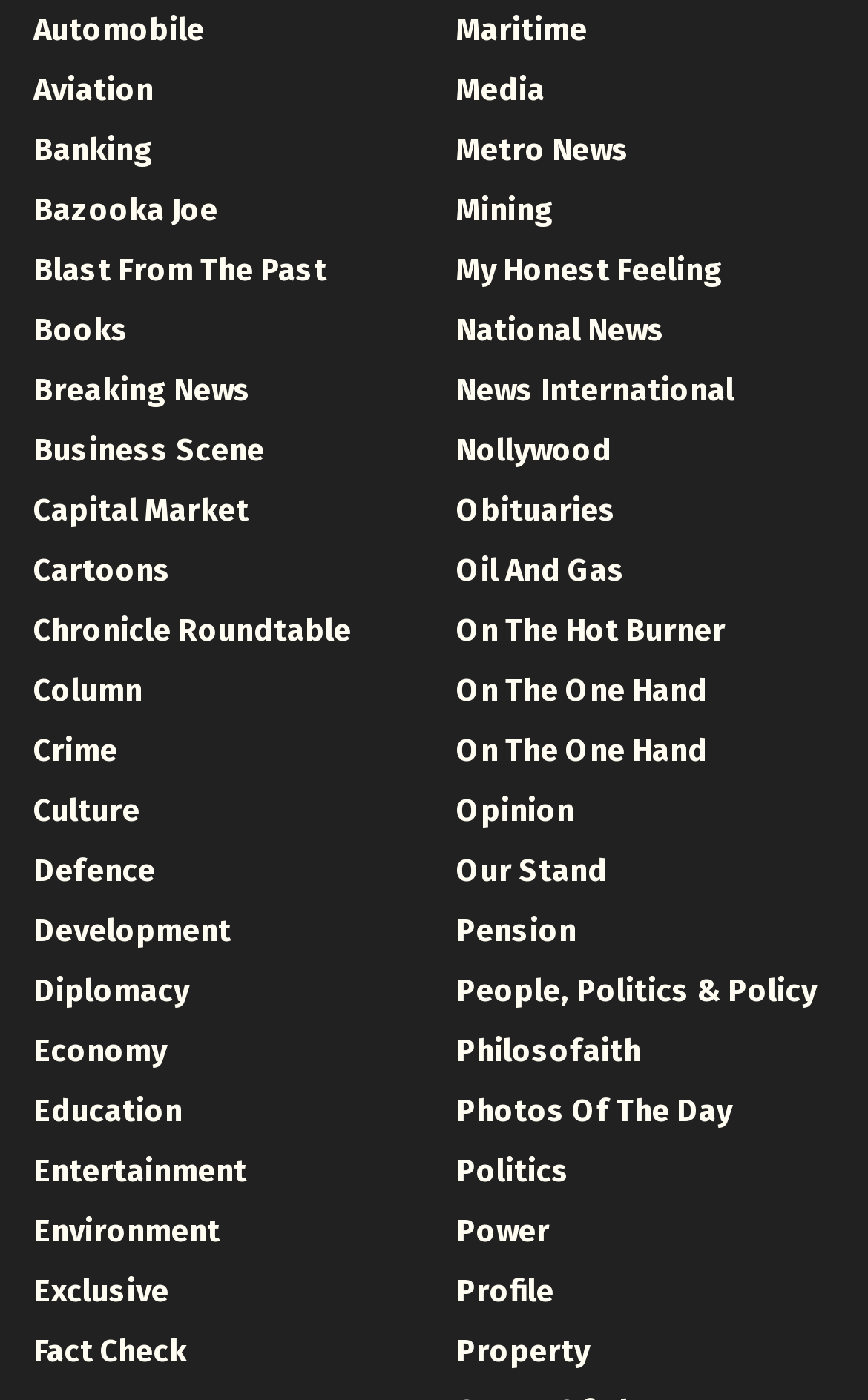Please answer the following question as detailed as possible based on the image: 
Are there any links related to Education on this website?

I can see a link labeled 'Education' on the webpage, which suggests that there is a section dedicated to Education-related news.